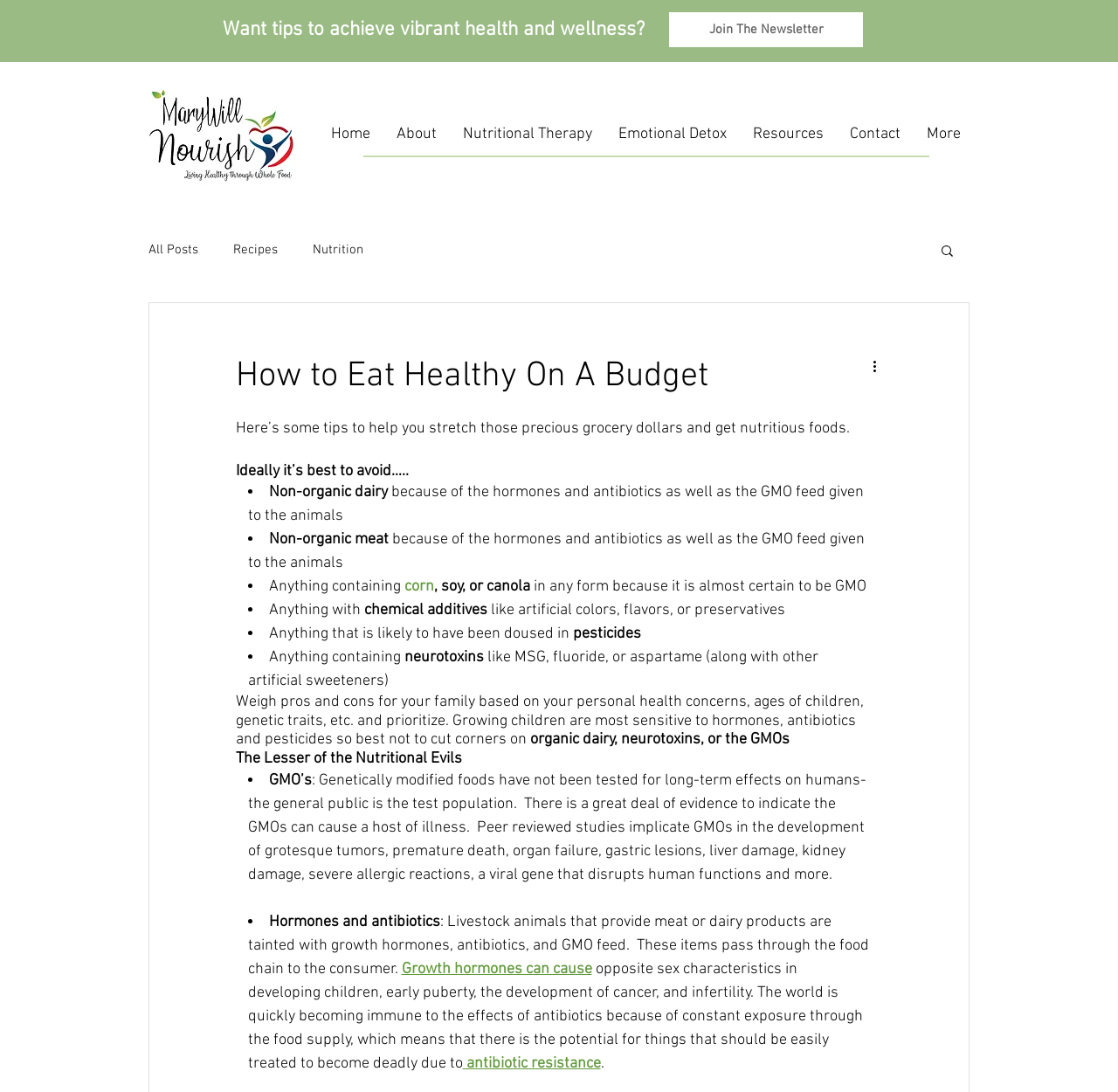Identify the webpage's primary heading and generate its text.

How to Eat Healthy On A Budget